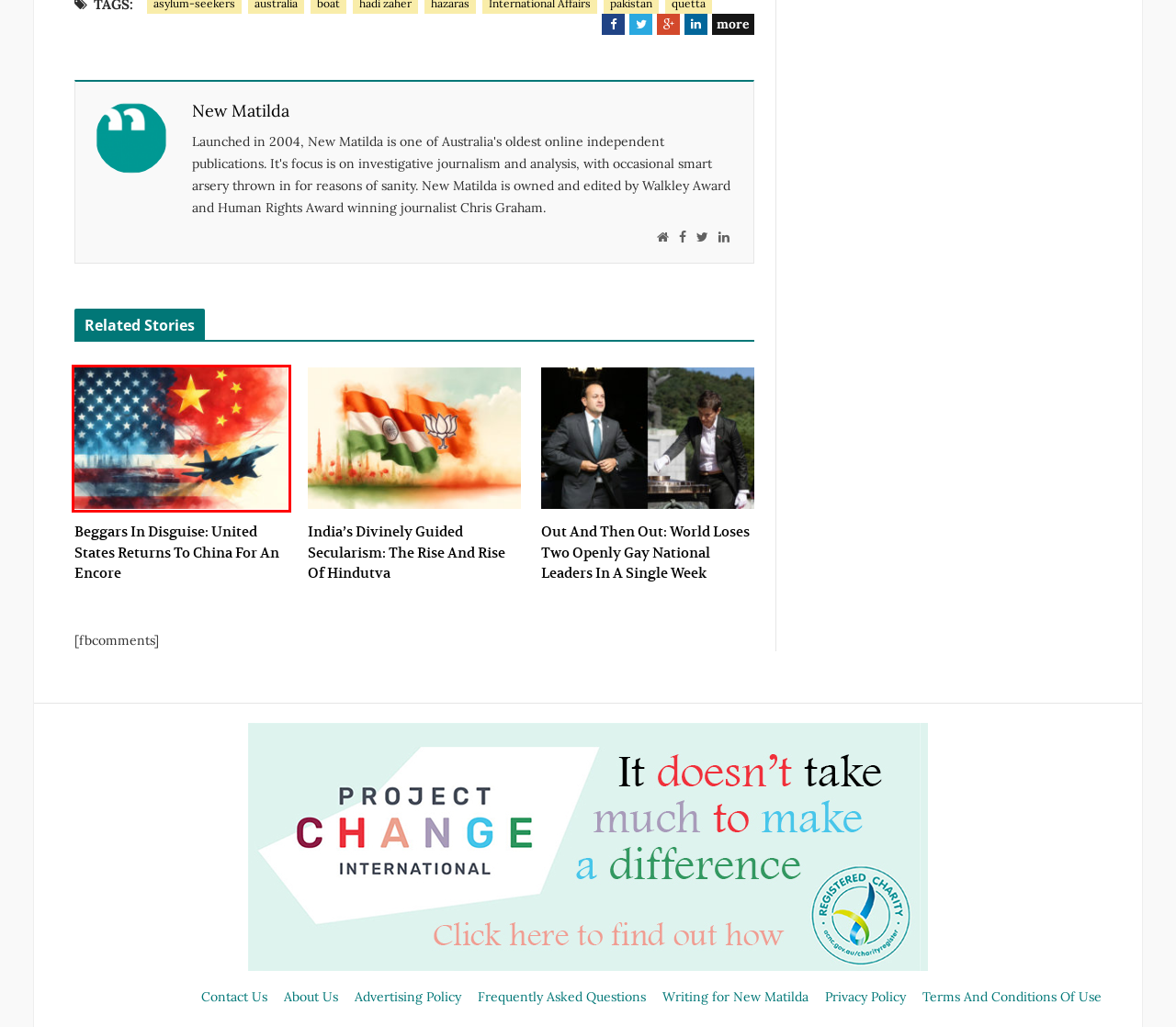You are given a screenshot of a webpage with a red rectangle bounding box around an element. Choose the best webpage description that matches the page after clicking the element in the bounding box. Here are the candidates:
A. About Us - New Matilda
B. Contact Us - New Matilda
C. India’s Divinely Guided Secularism: The Rise And Rise Of Hindutva - New Matilda
D. Out And Then Out: World Loses Two Openly Gay National Leaders In A Single Week - New Matilda
E. NIRS – National Indigenous Radio Service | First nations news from across our country
F. Four dead, 72 hurt as bomb rips through university bus in Quetta - Newspaper - DAWN.COM
G. My Account - New Matilda
H. Beggars In Disguise: United States Returns To China For An Encore - New Matilda

H